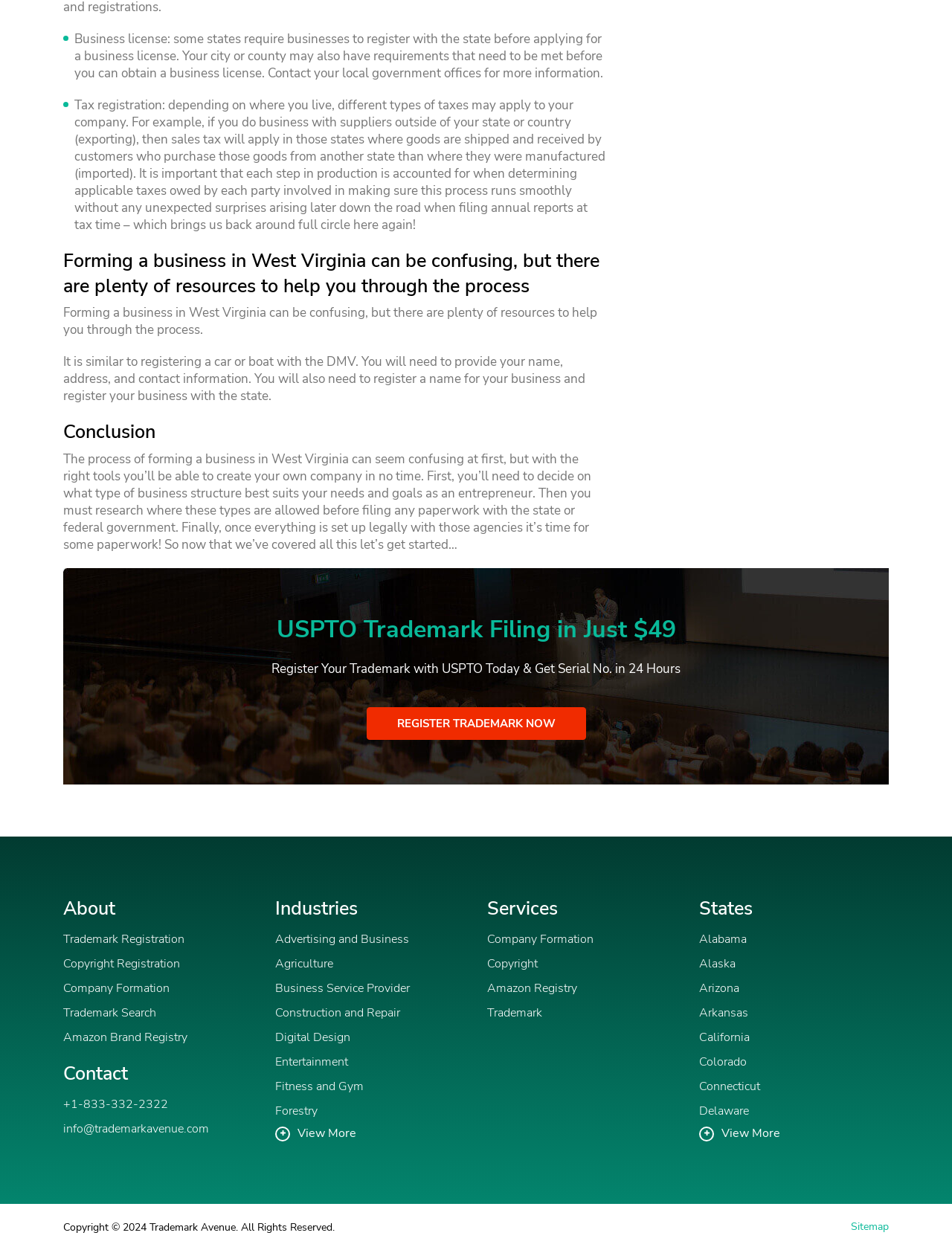What is the first step in forming a business in West Virginia?
Please utilize the information in the image to give a detailed response to the question.

Based on the text, 'Forming a business in West Virginia can be confusing, but there are plenty of resources to help you through the process. It is similar to registering a car or boat with the DMV. You will need to provide your name, address, and contact information. You will also need to register a name for your business and register your business with the state.' The first step mentioned is deciding on a business structure.